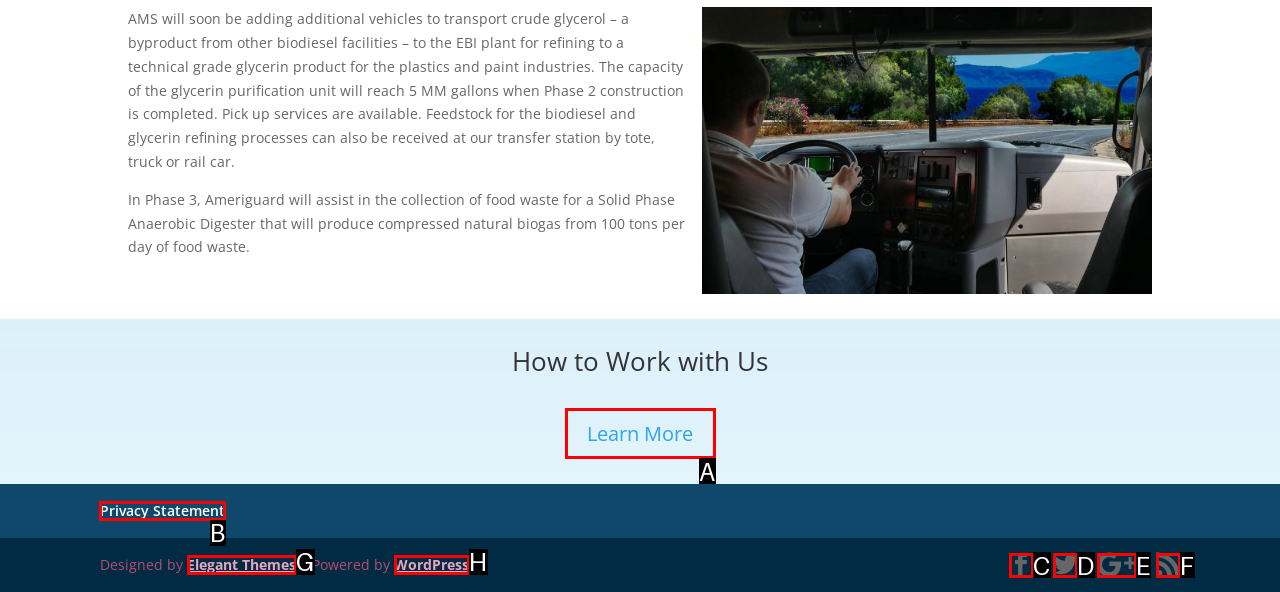Specify which element within the red bounding boxes should be clicked for this task: View privacy statement Respond with the letter of the correct option.

B